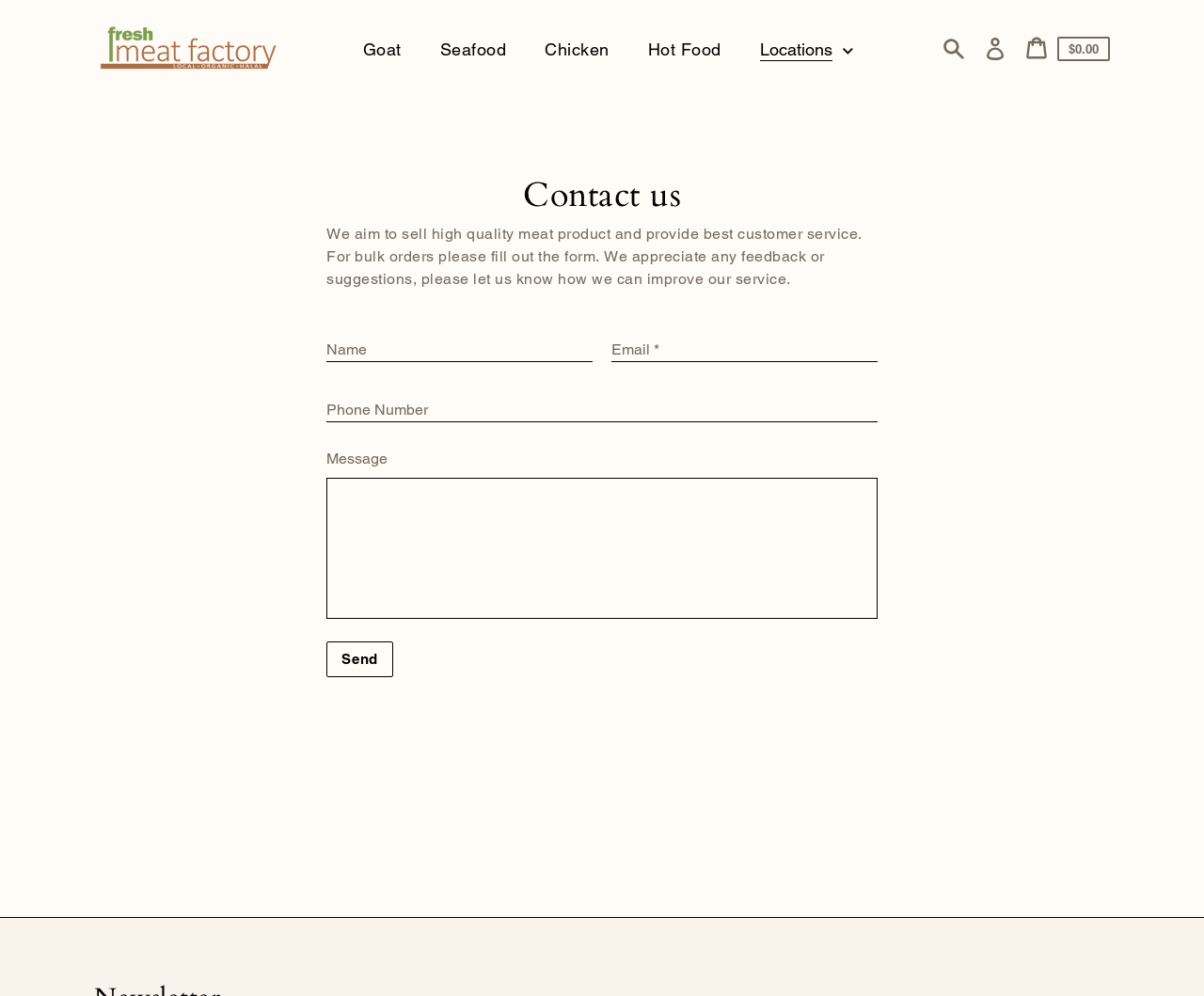Describe the entire webpage, focusing on both content and design.

The webpage is titled "Contact us – Fresh Meat Factory" and has a prominent heading "Contact us" at the top center. Below the heading, there is a paragraph of text that describes the company's goal to sell high-quality meat products and provide excellent customer service, with a mention of bulk orders and feedback.

On the top left, there is a navigation menu with links to "Home page", "Goat", "Seafood", "Chicken", "Hot Food", and a button to access "Locations". Next to the navigation menu, there is a "Search" button and a "Log in" link. On the top right, there is a "Cart" button with a price of $0.00.

The main content of the page is a contact form, which is divided into several sections. The form has fields for "Name", "Email", "Phone Number", and "Message", each with a corresponding text box. The "Email" field is required. Below the form fields, there is a "Send" button.

There are no images on the page except for the "Home page" icon, which is a small image located at the top left corner of the page.